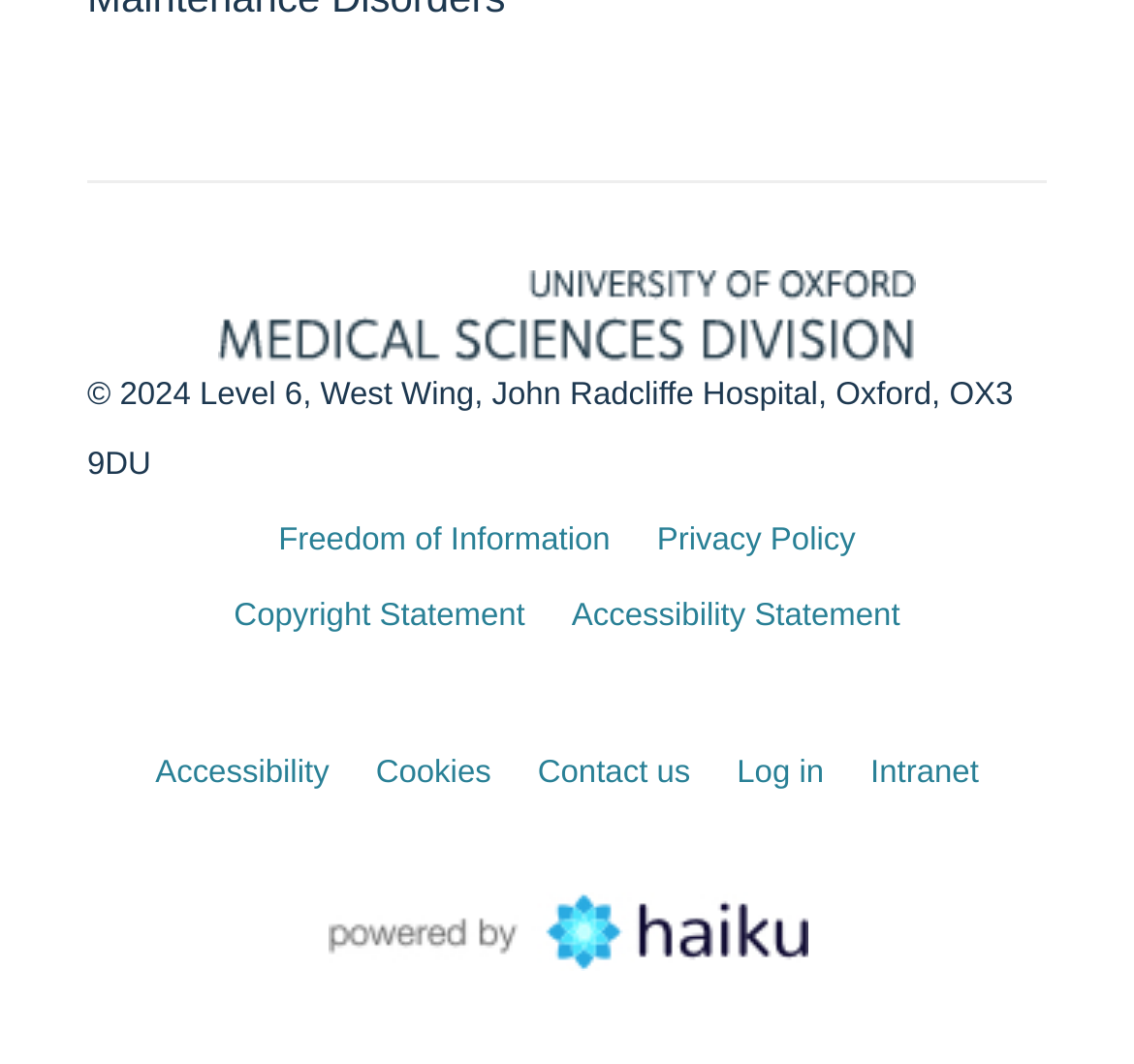Specify the bounding box coordinates of the area to click in order to execute this command: 'Check the Accessibility Statement'. The coordinates should consist of four float numbers ranging from 0 to 1, and should be formatted as [left, top, right, bottom].

[0.504, 0.564, 0.794, 0.596]